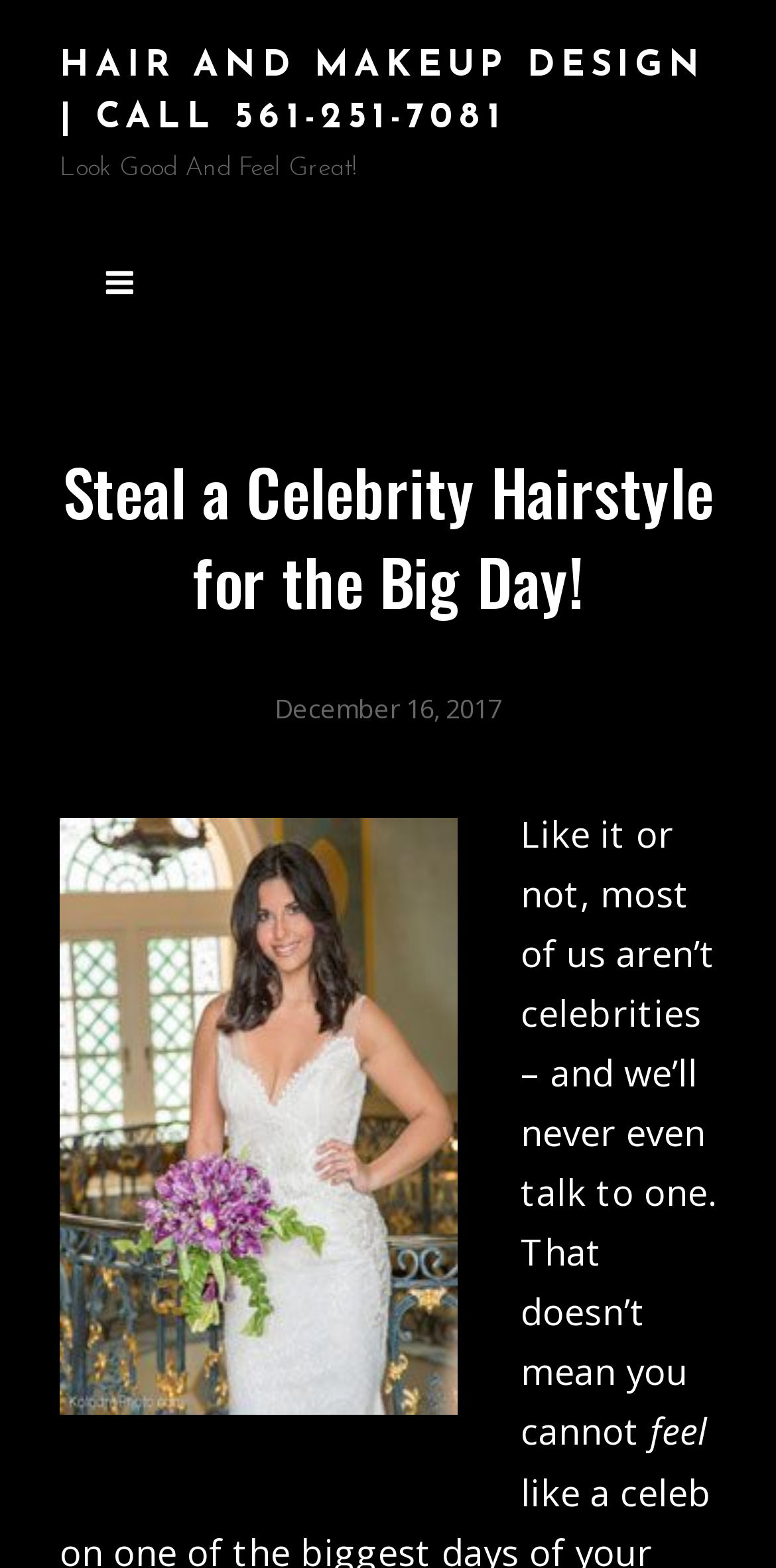Produce a meticulous description of the webpage.

The webpage is about hair and makeup design, specifically focusing on celebrity hairstyles for special occasions. At the top, there is a prominent link with the company's name and contact information. Below this, a bold statement "Look Good And Feel Great!" grabs attention. 

To the right of this statement, a button is positioned, although its purpose is unclear. Below the button, a header section begins, featuring a heading that echoes the meta description: "Steal a Celebrity Hairstyle for the Big Day!". This heading is accompanied by a link indicating the date "December 16, 2017", which might be related to a blog post or article.

The main content of the webpage starts below this header section, with a paragraph of text that discusses how ordinary people can still achieve celebrity-like hairstyles. The text is divided into two parts, with the second part starting with the word "feel".